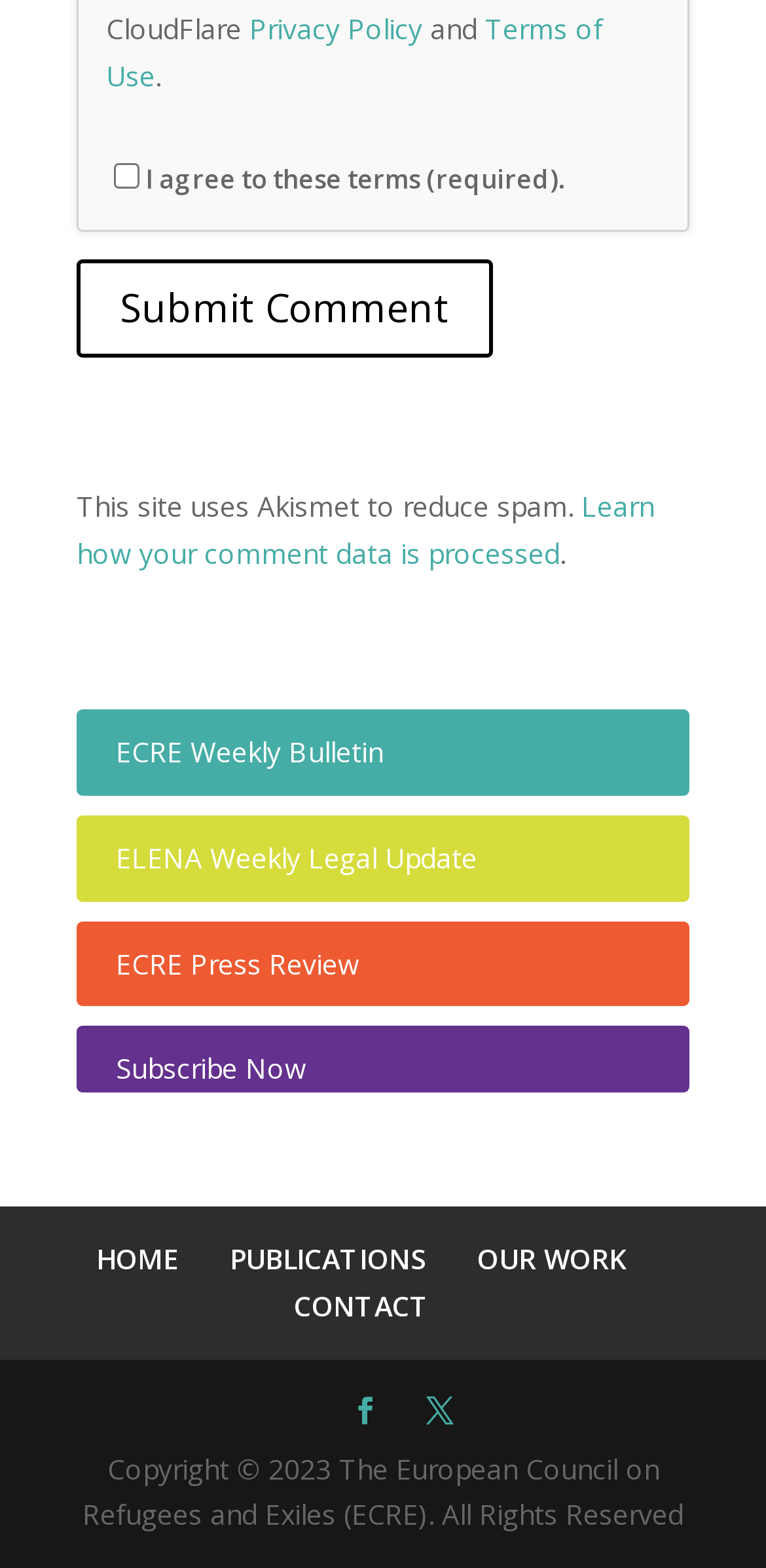Locate the bounding box coordinates of the element I should click to achieve the following instruction: "Click on the 'Subscribe Now' link".

[0.151, 0.67, 0.4, 0.693]